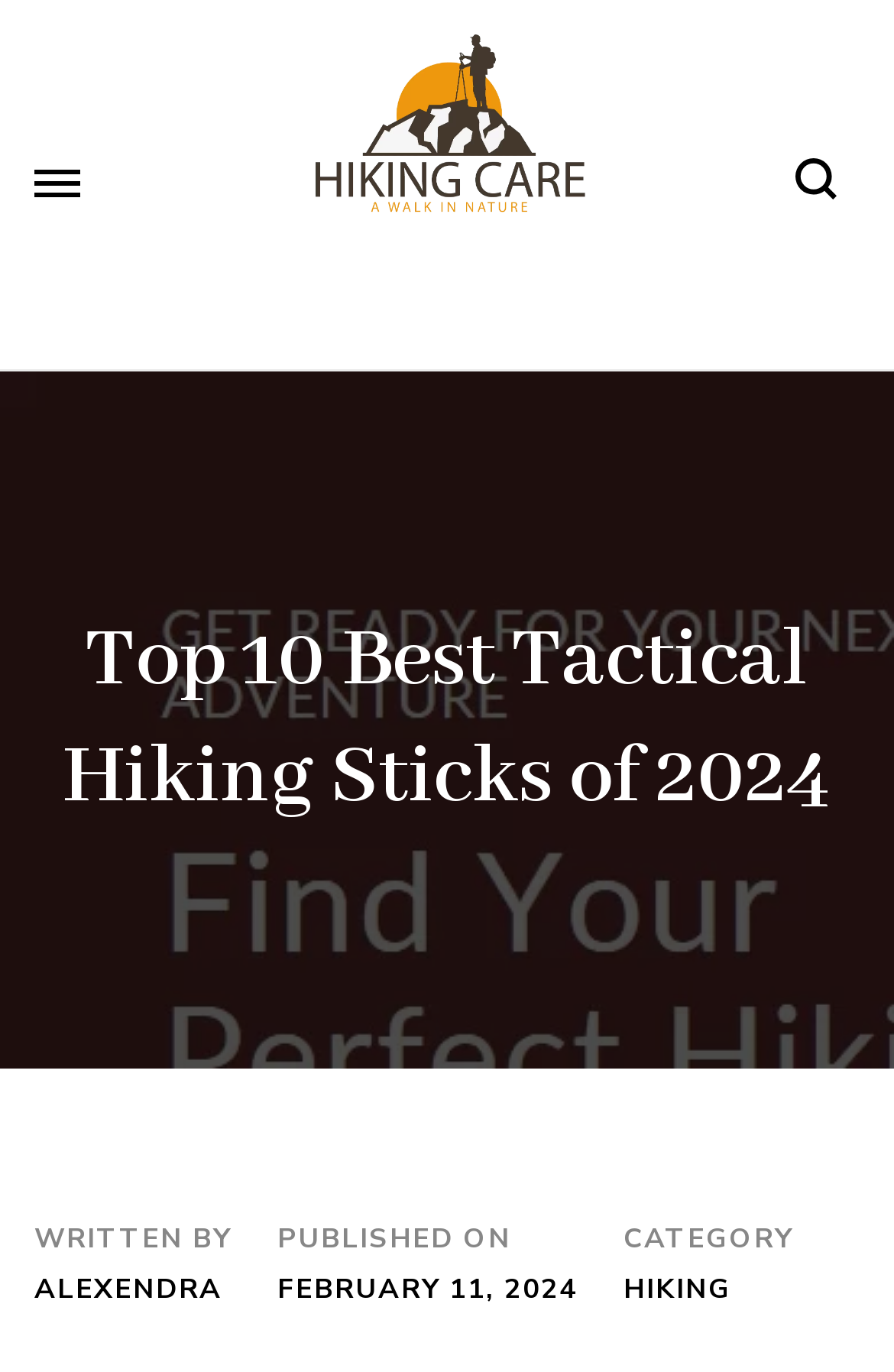What is the category of the article?
Answer the question with detailed information derived from the image.

The category of the article can be found below the main heading, where it says 'CATEGORY HIKING'.